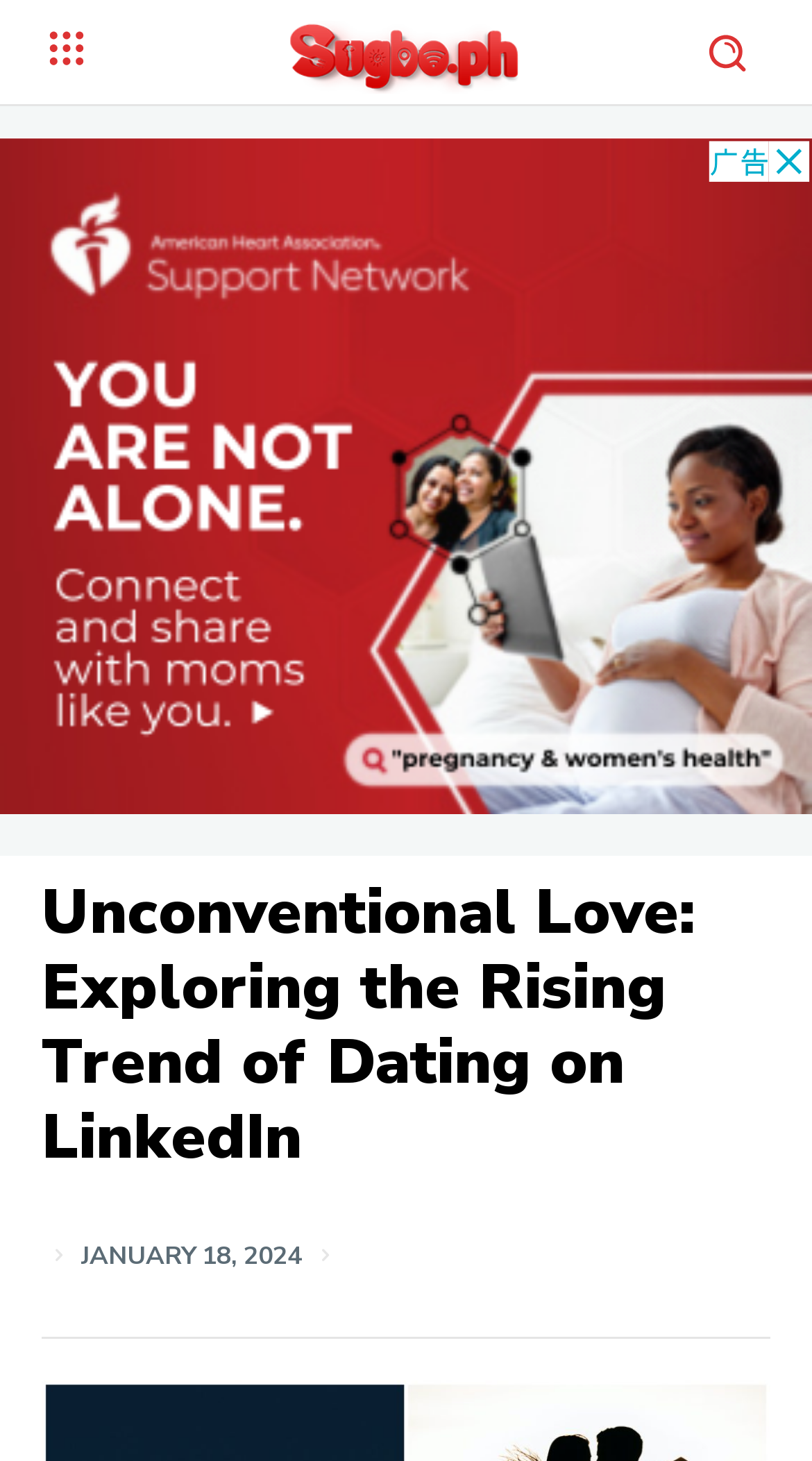Respond with a single word or phrase to the following question: What is the text of the link at the top of the webpage?

Sugbo.ph